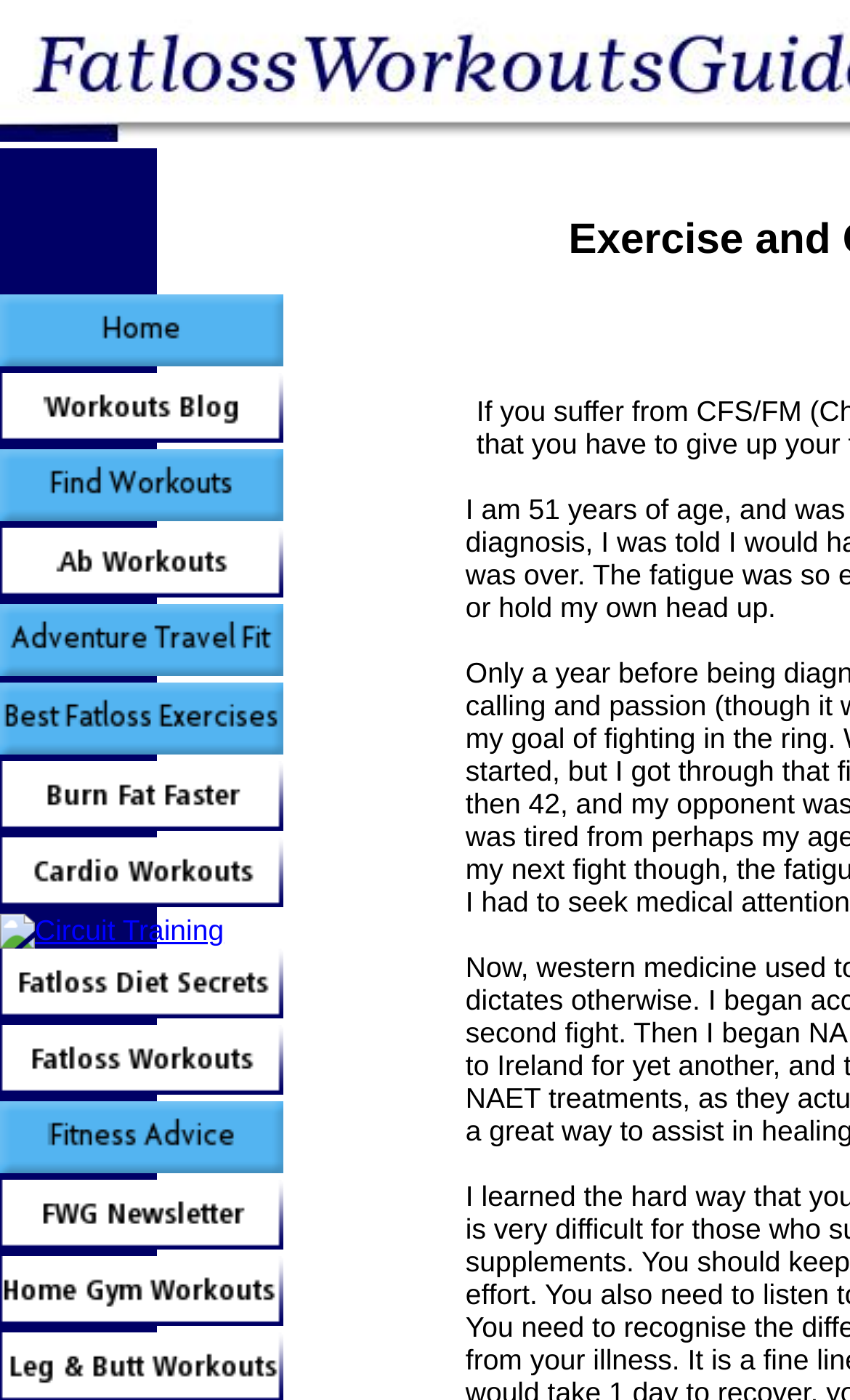What type of workouts are featured on this website?
Please answer the question as detailed as possible.

Based on the links and images on the webpage, it appears to be a website focused on exercise and fitness, with various types of workouts and fitness-related topics featured.